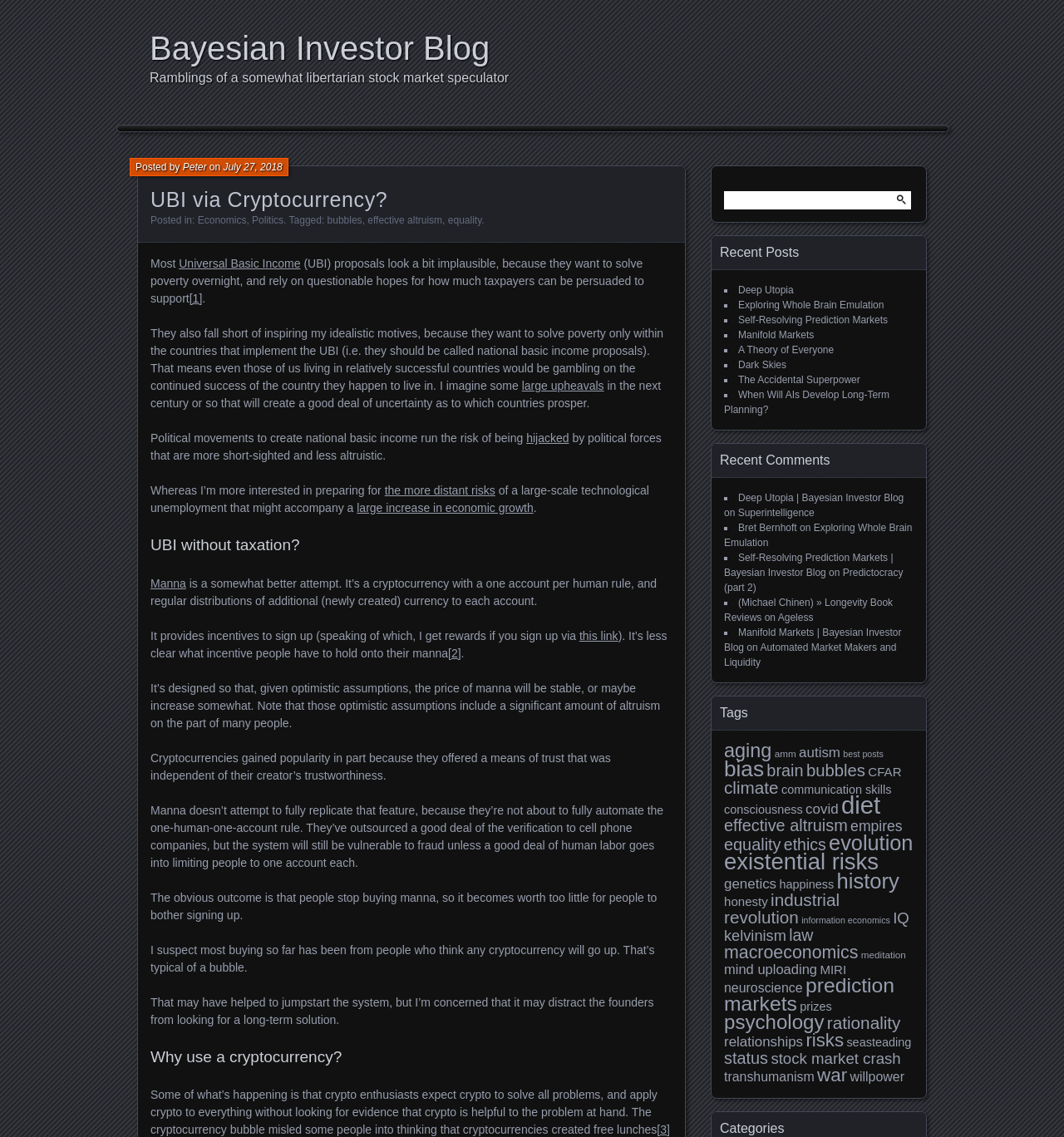Identify the coordinates of the bounding box for the element that must be clicked to accomplish the instruction: "Check recent comments".

[0.669, 0.39, 0.87, 0.42]